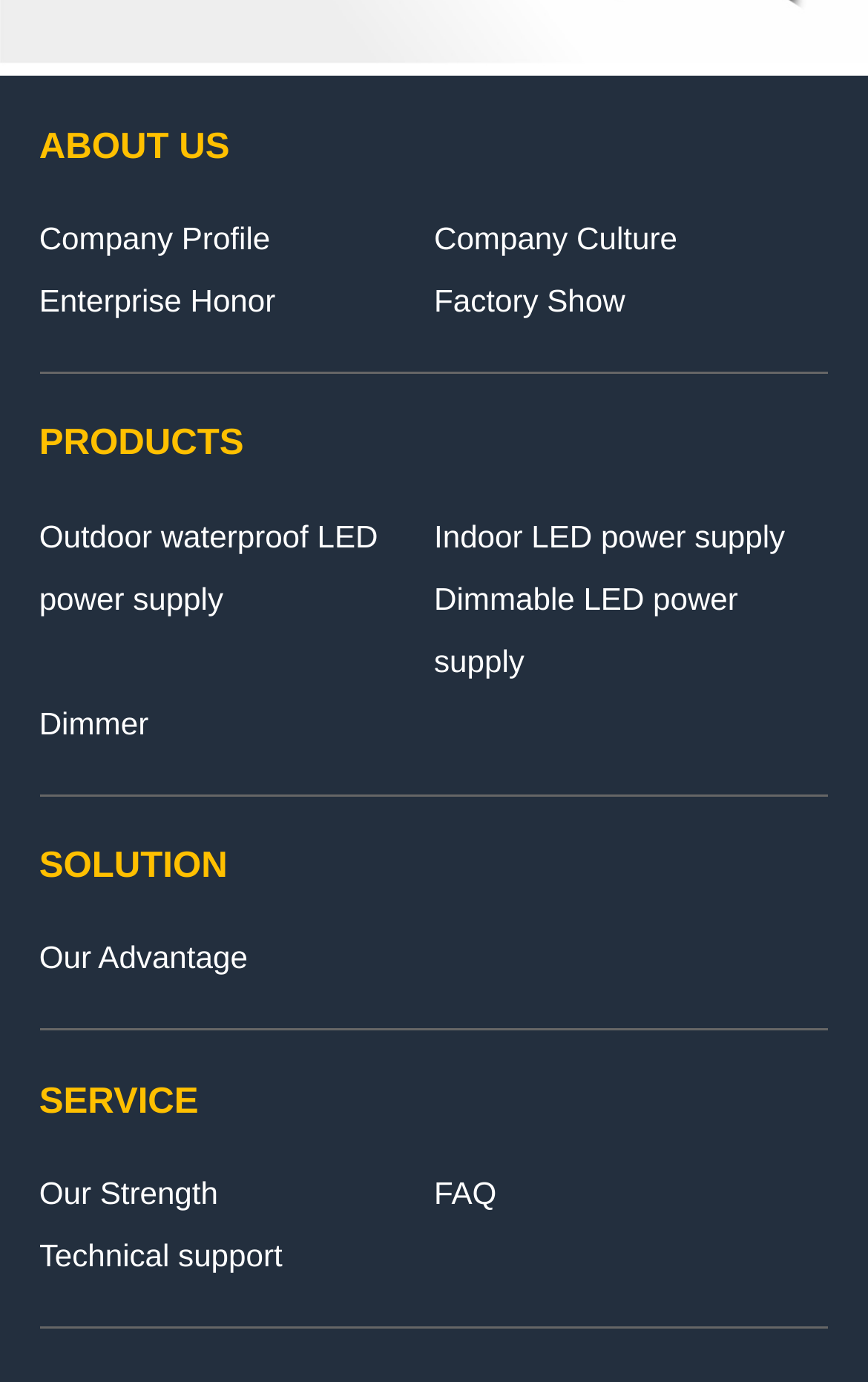Please identify the bounding box coordinates of the element I need to click to follow this instruction: "Learn about our advantage".

[0.045, 0.68, 0.285, 0.706]